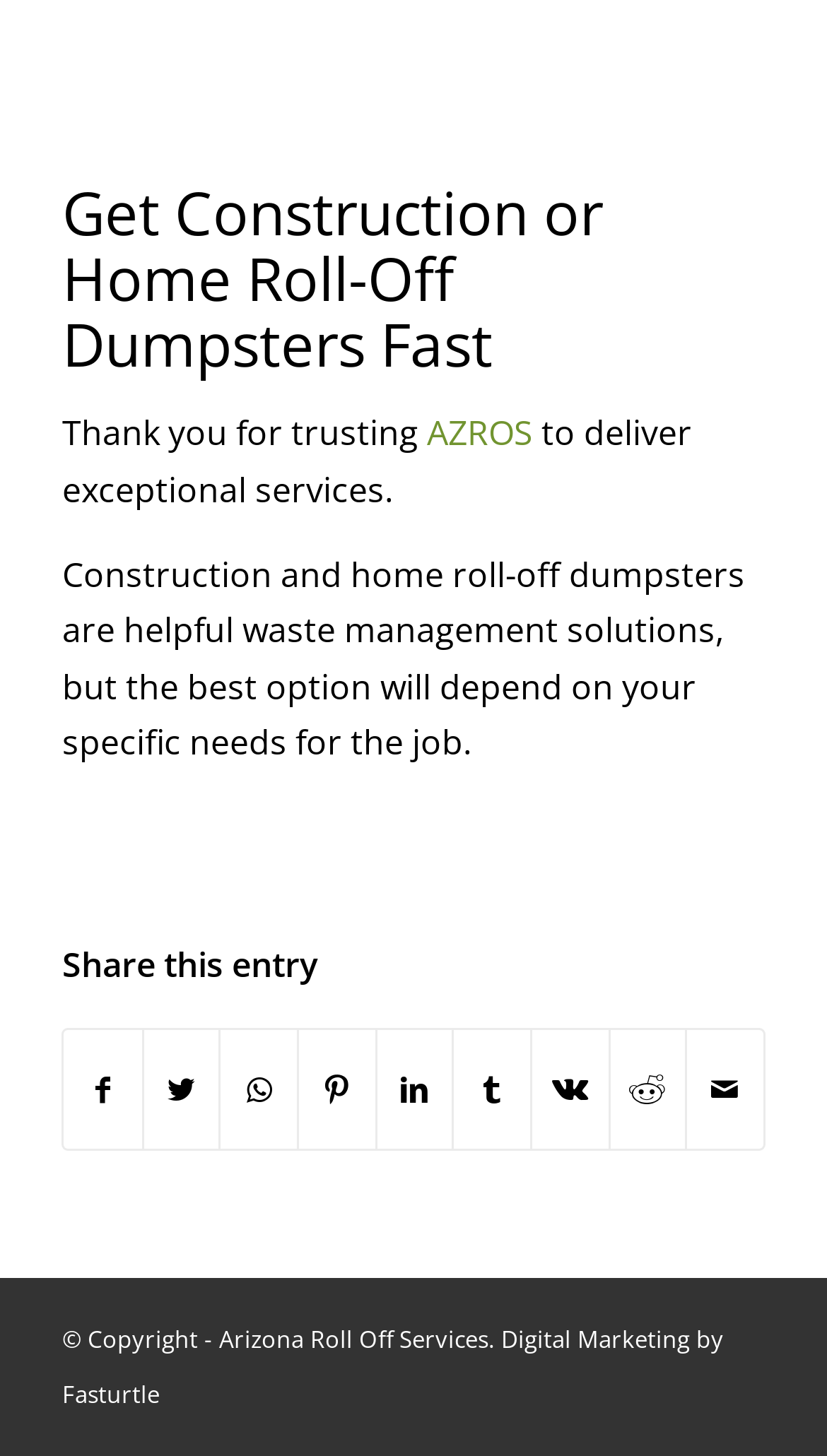Pinpoint the bounding box coordinates of the clickable area needed to execute the instruction: "Click on the 'AZROS' link". The coordinates should be specified as four float numbers between 0 and 1, i.e., [left, top, right, bottom].

[0.516, 0.282, 0.644, 0.314]